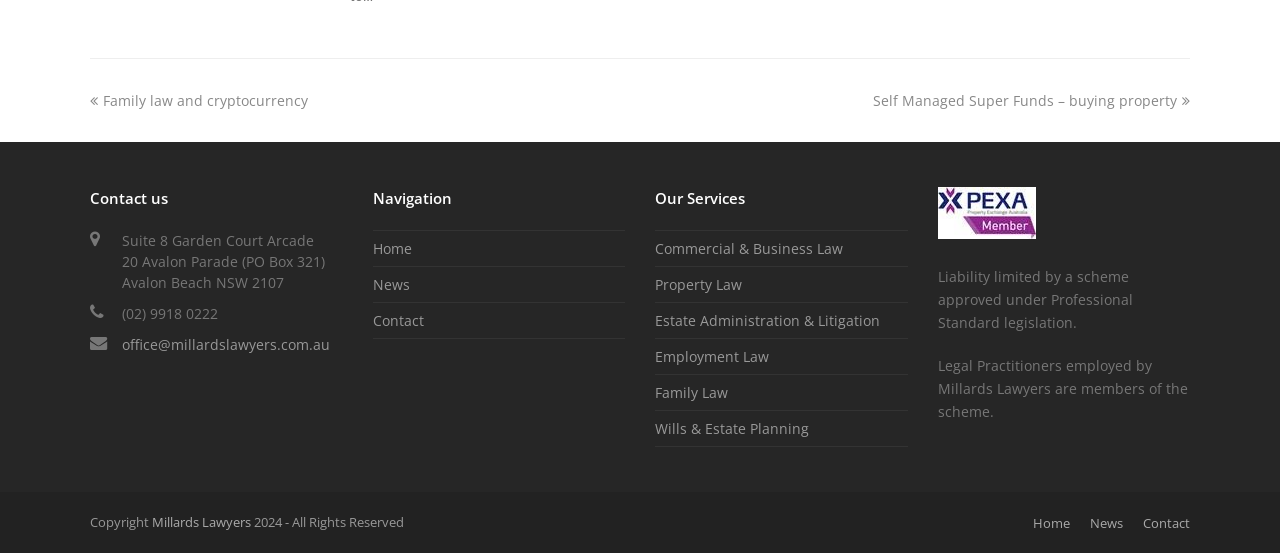Show the bounding box coordinates for the element that needs to be clicked to execute the following instruction: "contact us via email". Provide the coordinates in the form of four float numbers between 0 and 1, i.e., [left, top, right, bottom].

[0.096, 0.605, 0.258, 0.639]